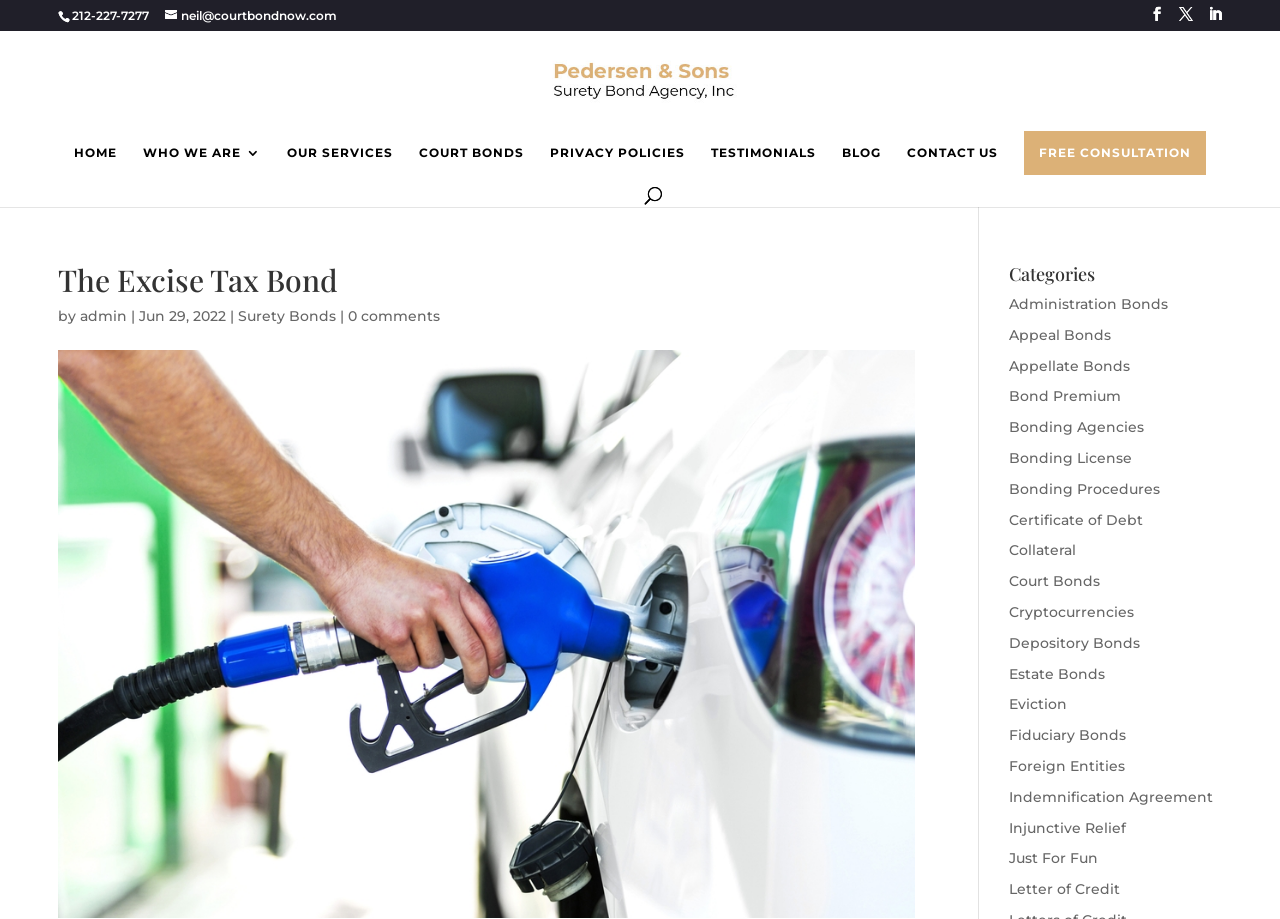Identify the main heading of the webpage and provide its text content.

The Excise Tax Bond